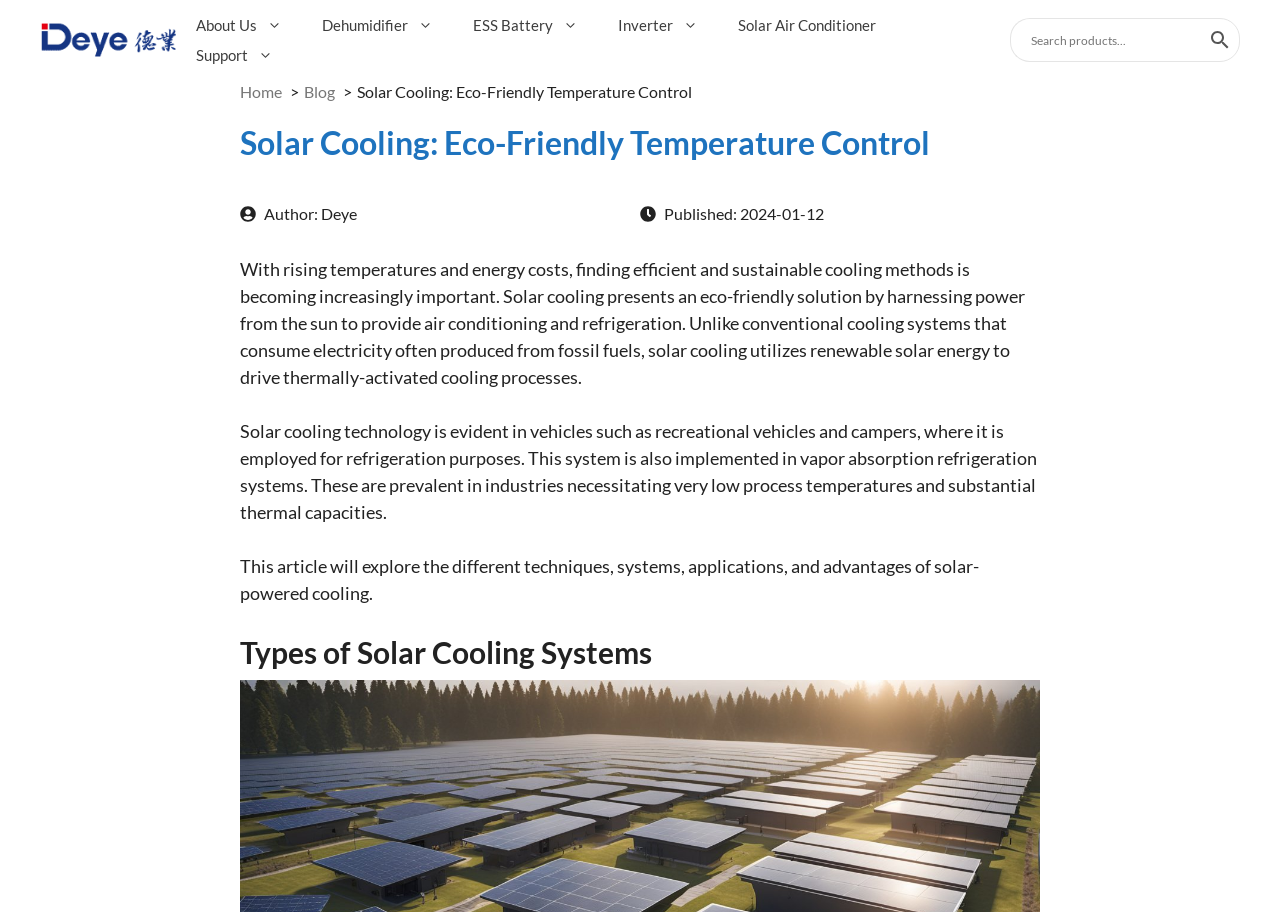Find and indicate the bounding box coordinates of the region you should select to follow the given instruction: "Go to About Us page".

[0.138, 0.011, 0.236, 0.044]